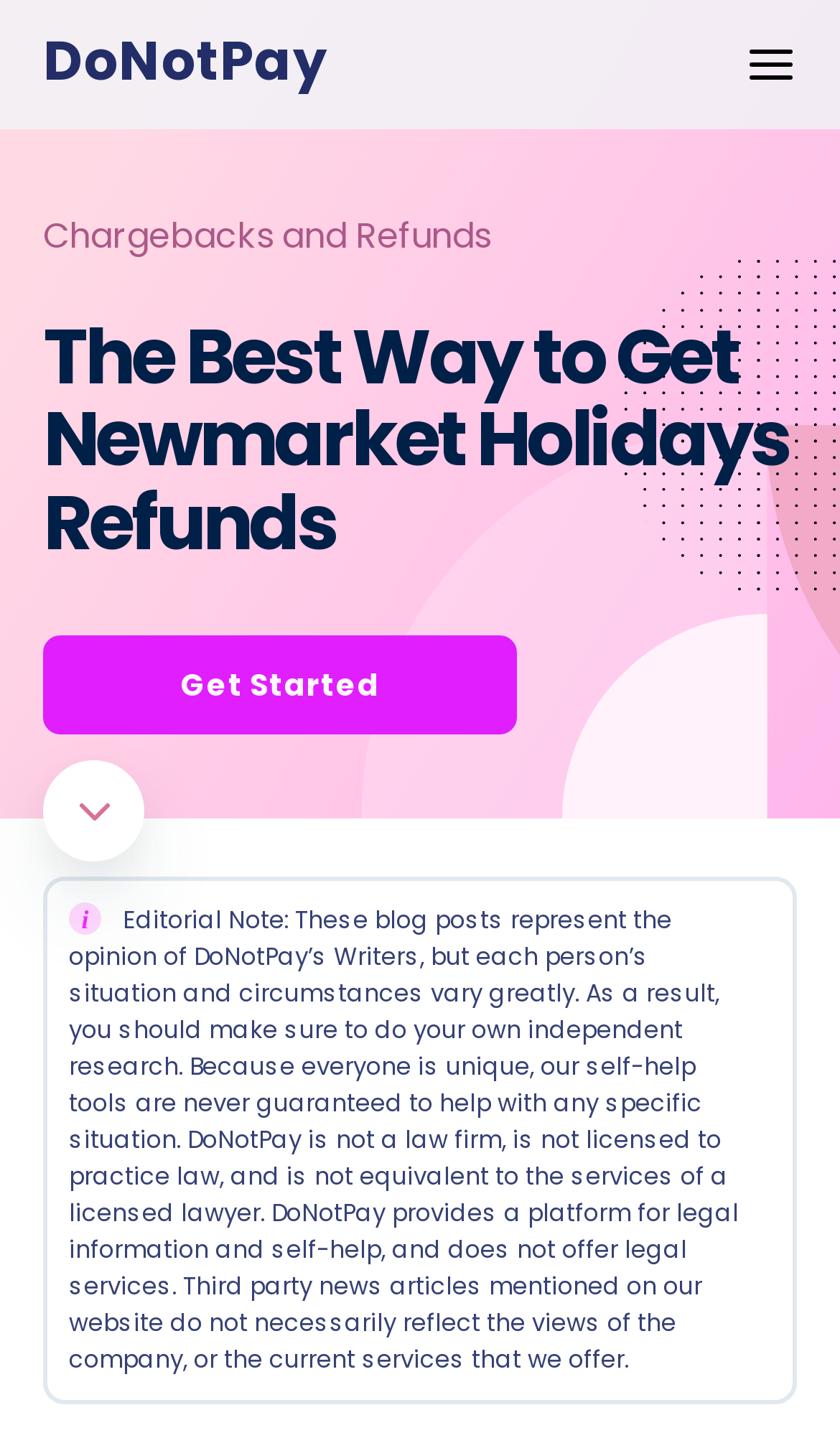What is the topic of the webpage?
Can you give a detailed and elaborate answer to the question?

The topic of the webpage is clearly stated in the static text 'The Best Way to Get Newmarket Holidays Refunds', and also in the link 'Chargebacks and Refunds'.